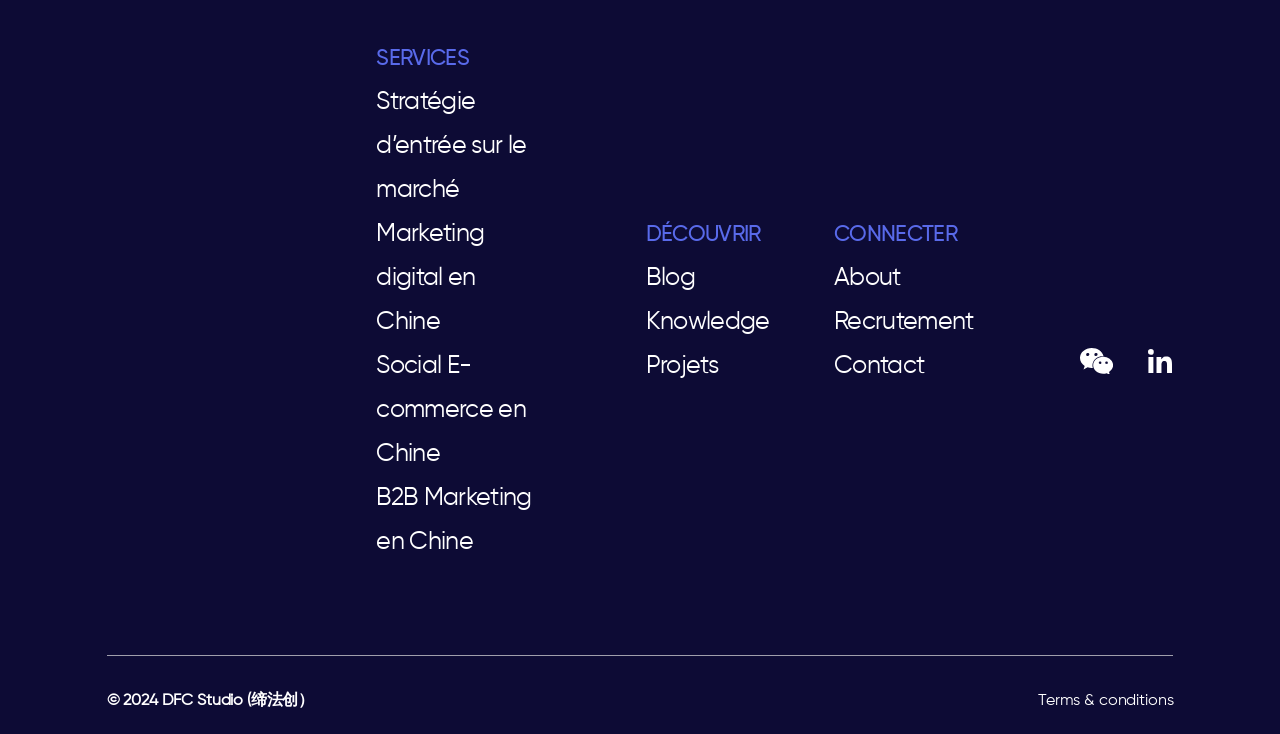Locate the bounding box coordinates of the clickable part needed for the task: "Check terms and conditions".

[0.811, 0.944, 0.917, 0.966]